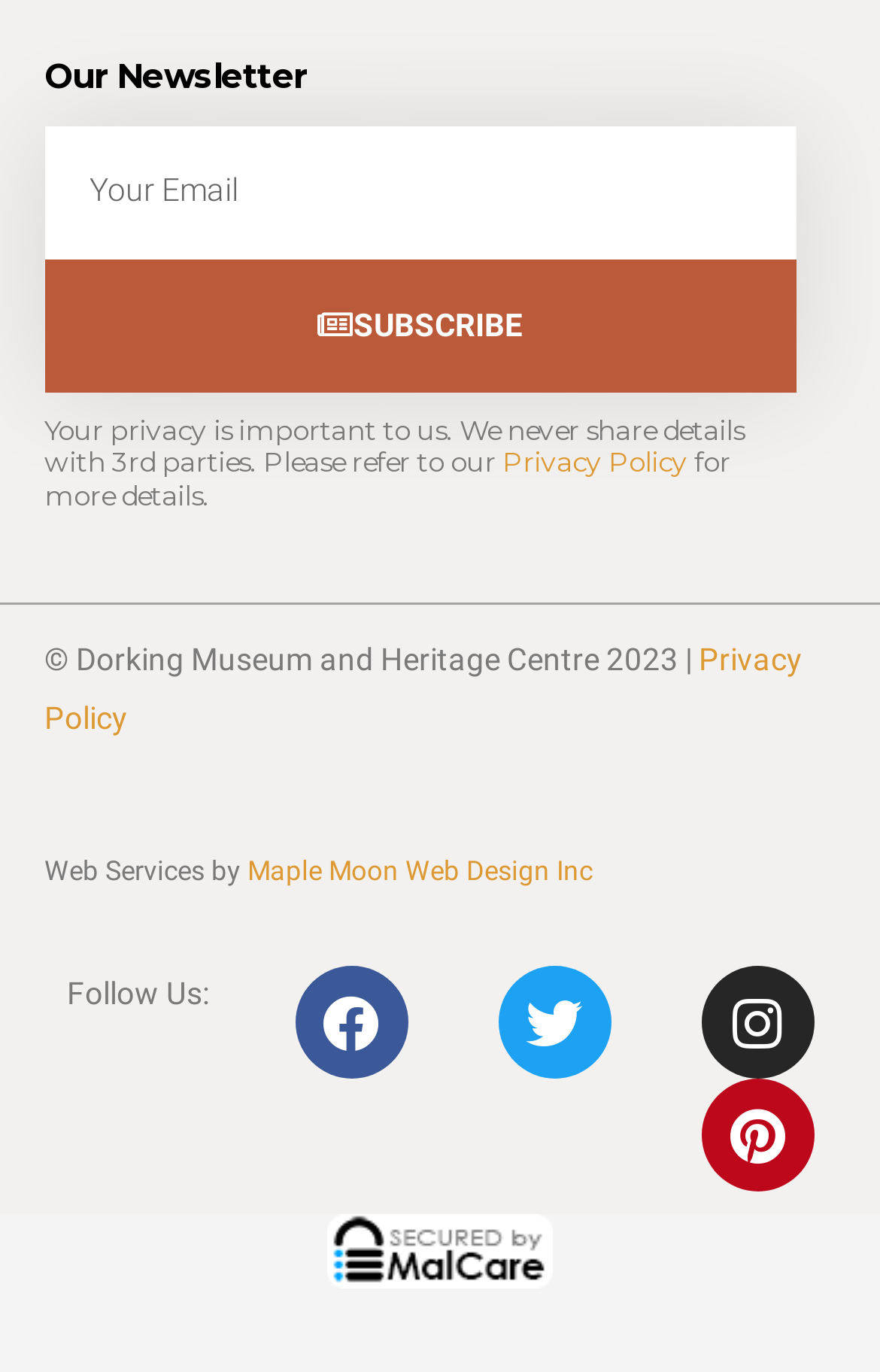Please provide the bounding box coordinates for the element that needs to be clicked to perform the instruction: "Read the privacy policy". The coordinates must consist of four float numbers between 0 and 1, formatted as [left, top, right, bottom].

[0.571, 0.324, 0.781, 0.349]